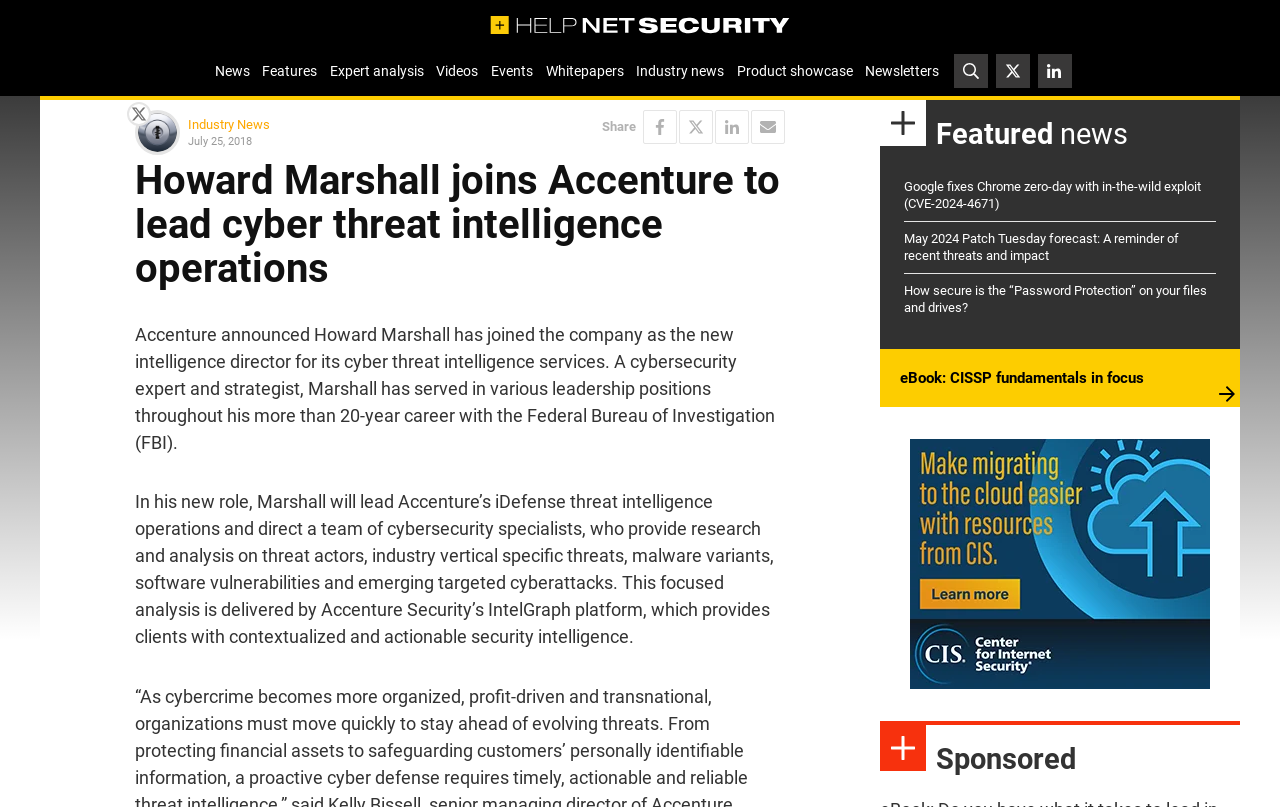What is the name of the person joining Accenture?
Please look at the screenshot and answer in one word or a short phrase.

Howard Marshall